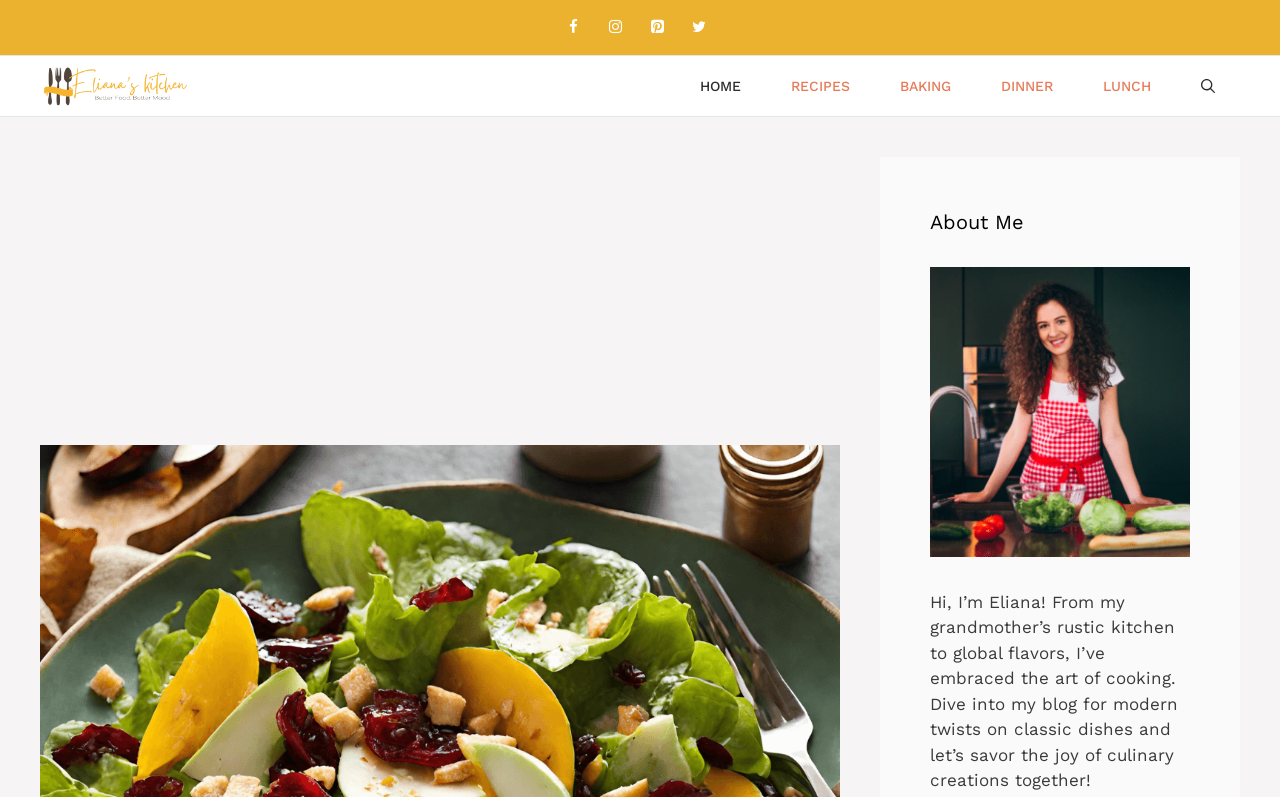Locate the bounding box coordinates of the segment that needs to be clicked to meet this instruction: "Read about the author".

[0.727, 0.26, 0.93, 0.297]